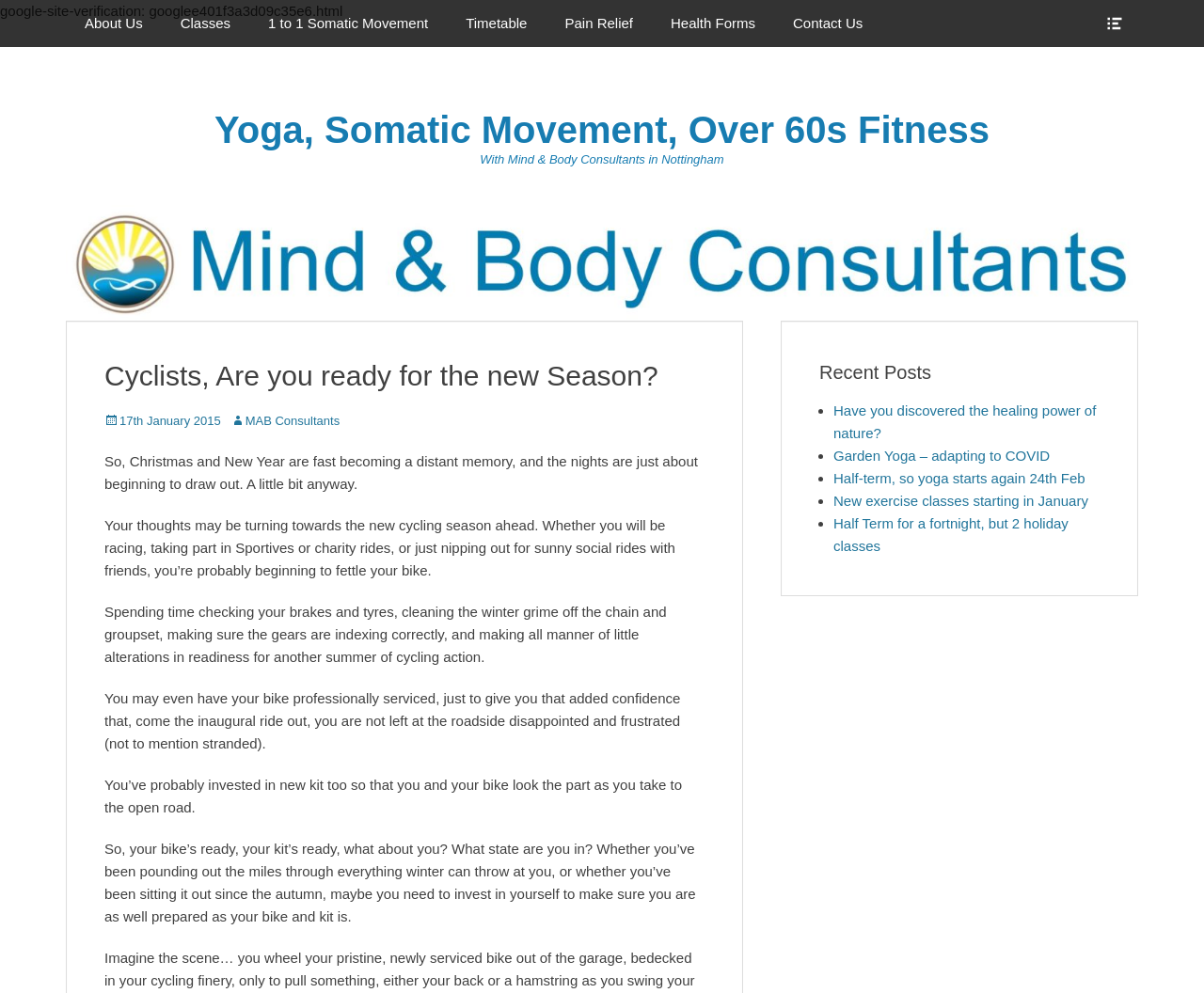Using the description: "Show Header Sidebar Content", determine the UI element's bounding box coordinates. Ensure the coordinates are in the format of four float numbers between 0 and 1, i.e., [left, top, right, bottom].

[0.906, 0.0, 0.945, 0.047]